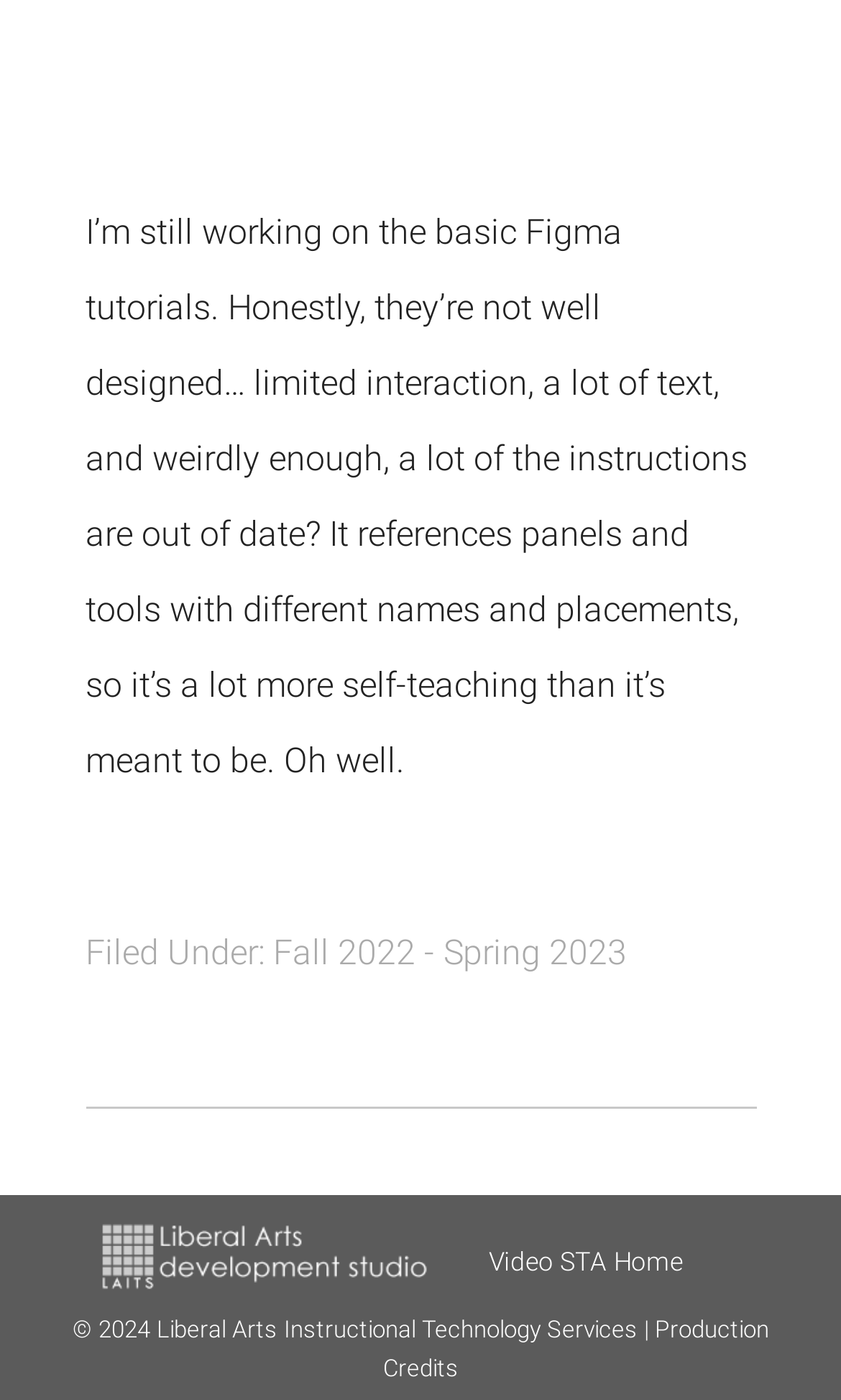Give a concise answer using only one word or phrase for this question:
How many images are on the page?

1